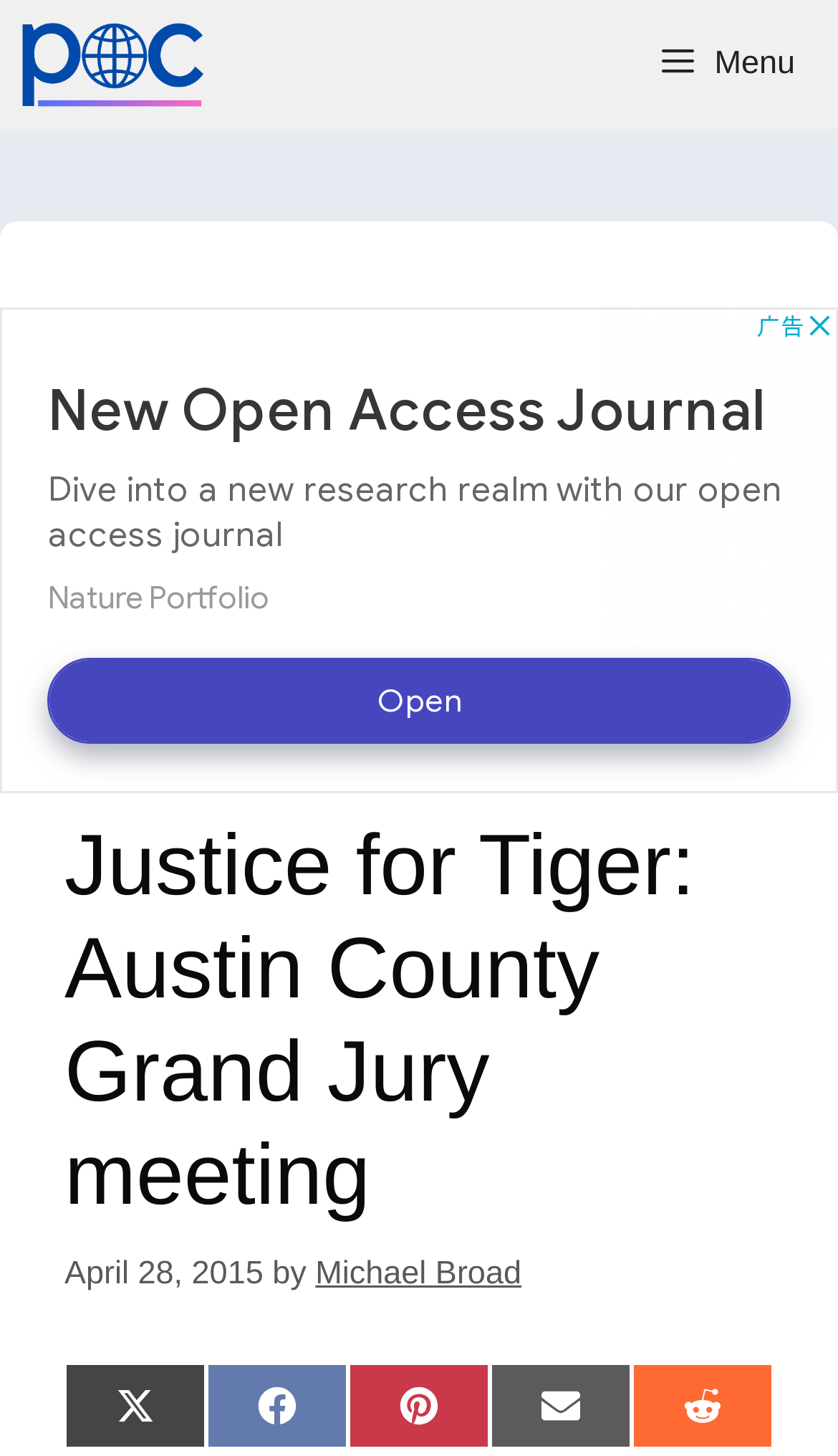Identify the bounding box coordinates of the area that should be clicked in order to complete the given instruction: "Read the article by Michael Broad". The bounding box coordinates should be four float numbers between 0 and 1, i.e., [left, top, right, bottom].

[0.376, 0.861, 0.622, 0.887]